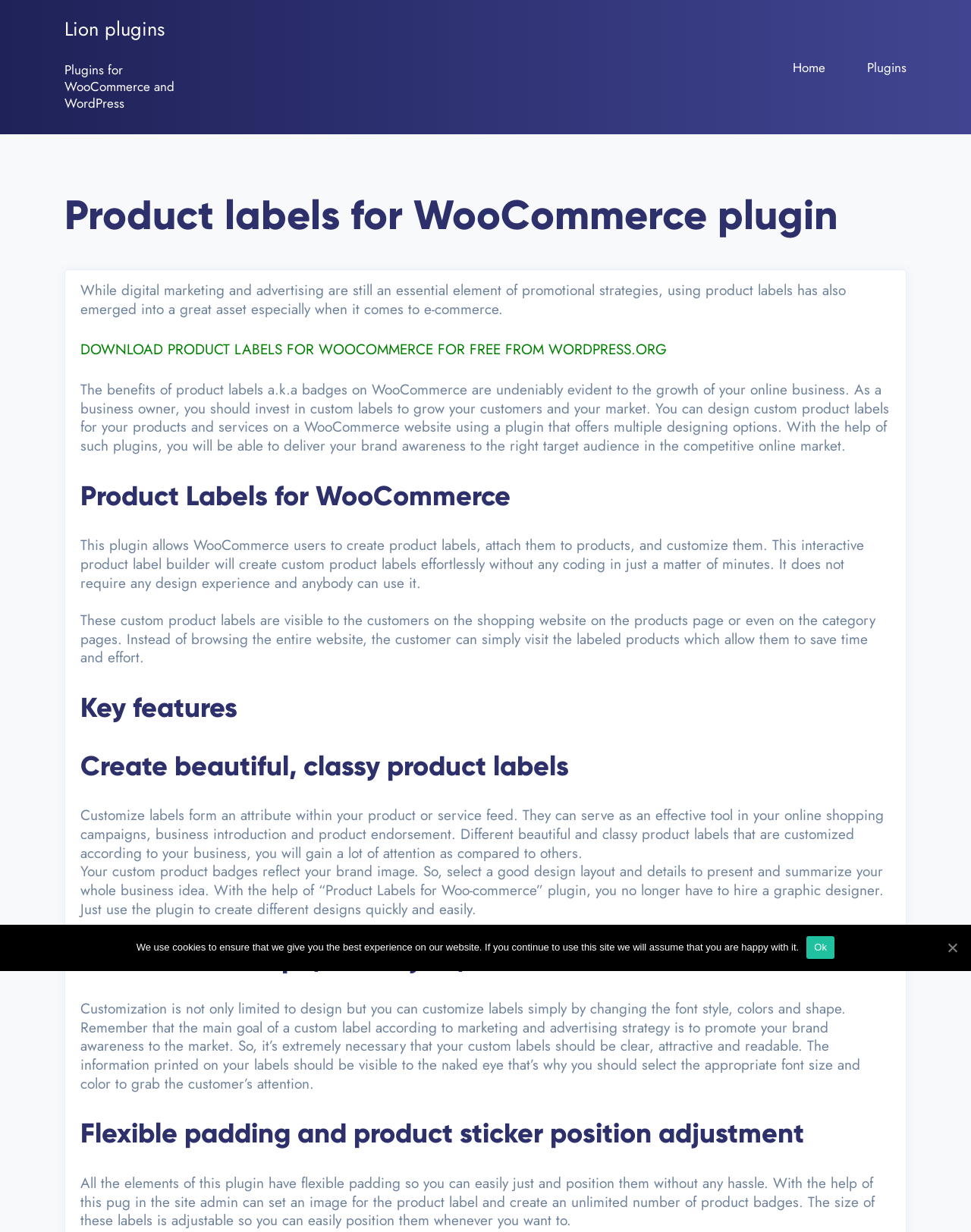Provide the bounding box coordinates of the HTML element described as: "Lion plugins". The bounding box coordinates should be four float numbers between 0 and 1, i.e., [left, top, right, bottom].

[0.066, 0.012, 0.17, 0.035]